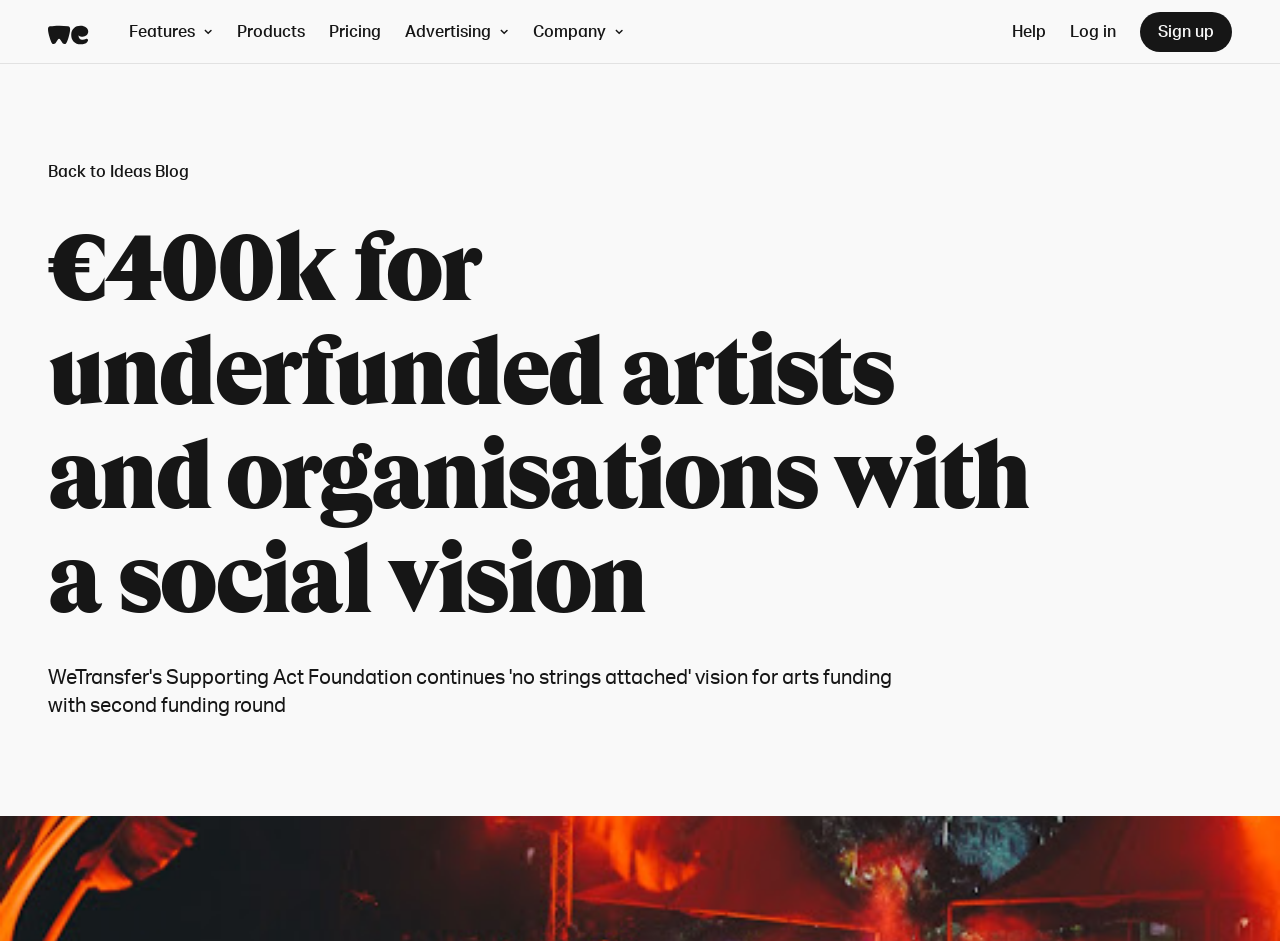Provide a short, one-word or phrase answer to the question below:
How many main navigation links are there?

5